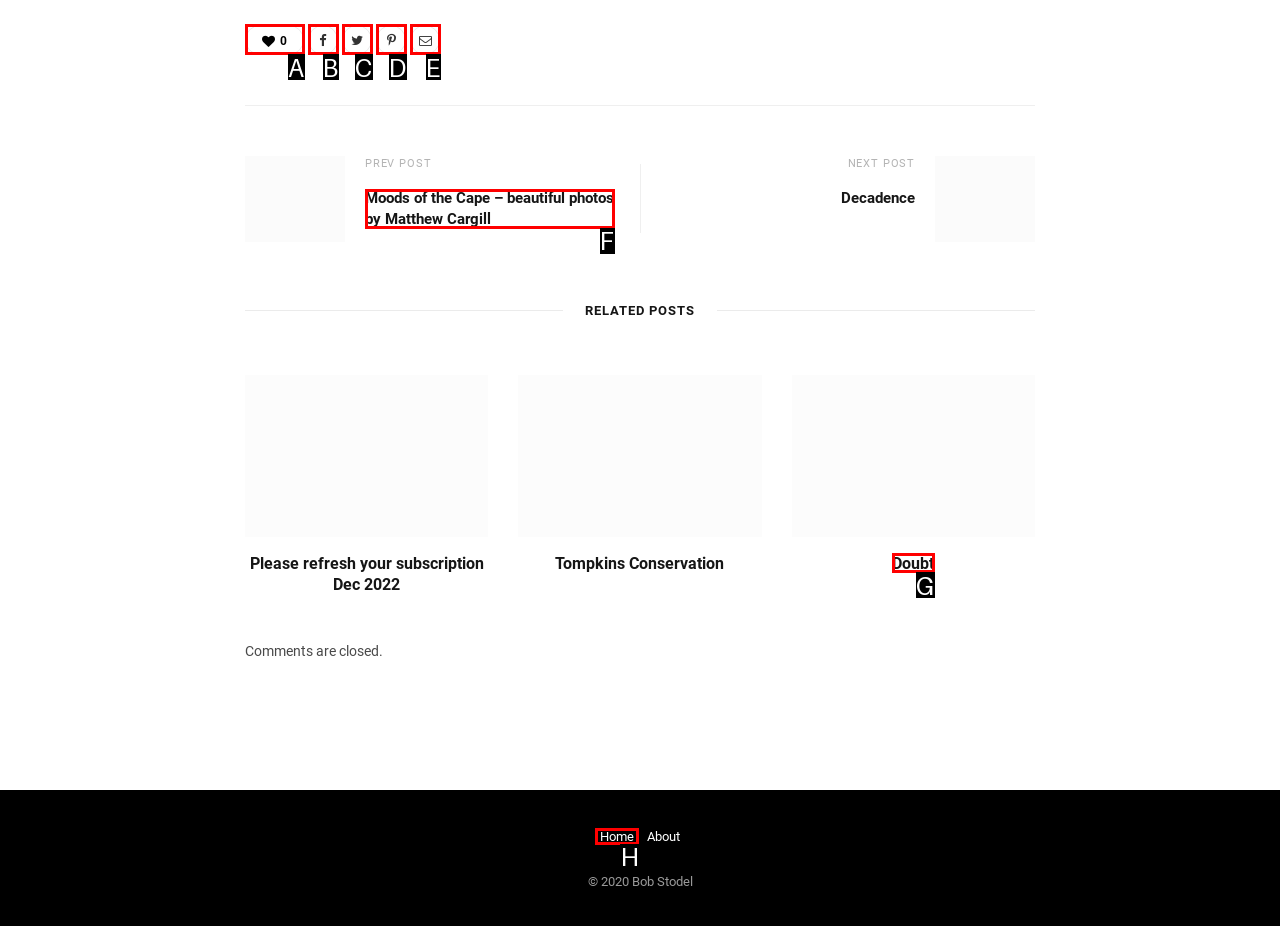Choose the UI element to click on to achieve this task: go home. Reply with the letter representing the selected element.

H